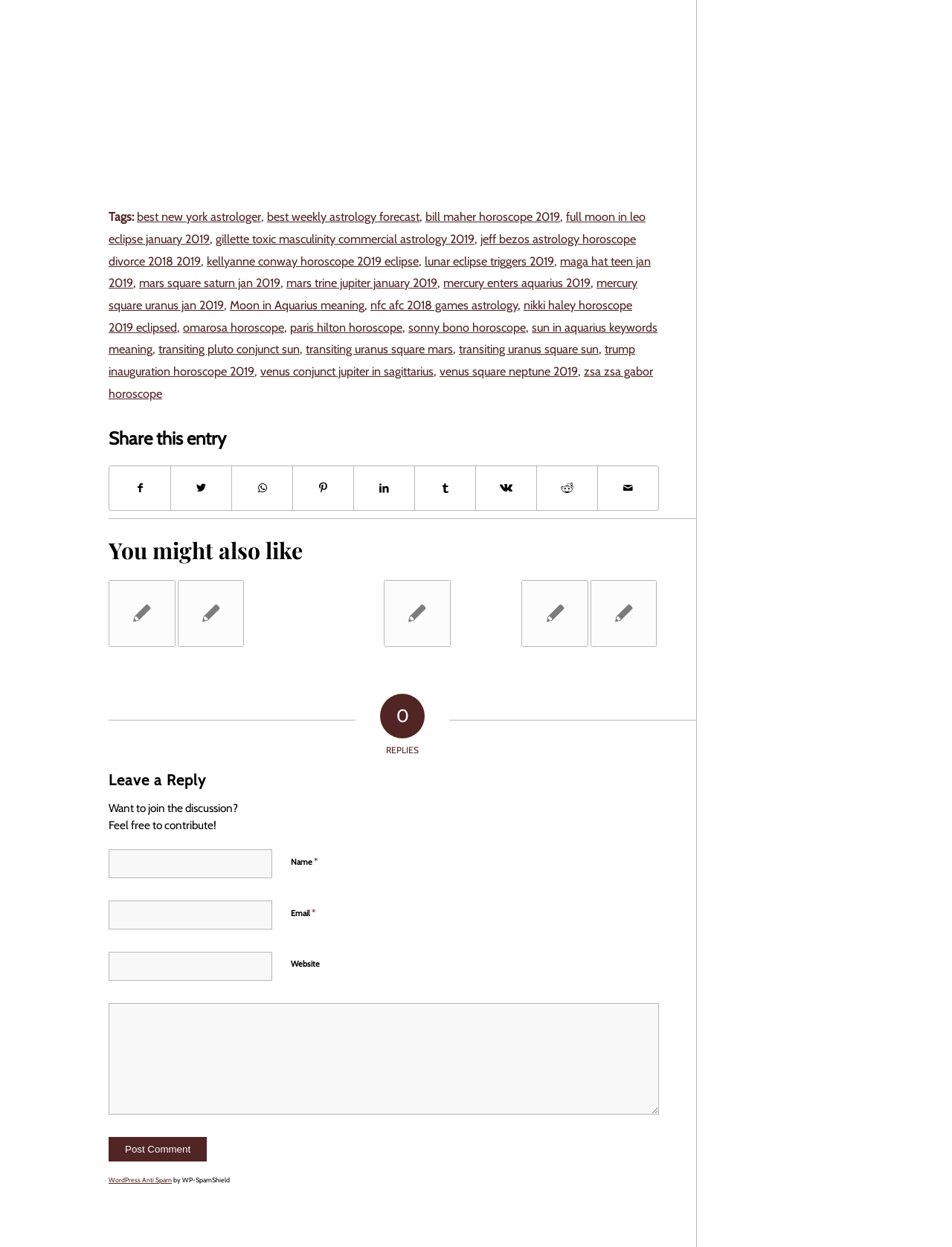Determine the bounding box coordinates of the element that should be clicked to execute the following command: "View related articles".

[0.114, 0.465, 0.184, 0.519]